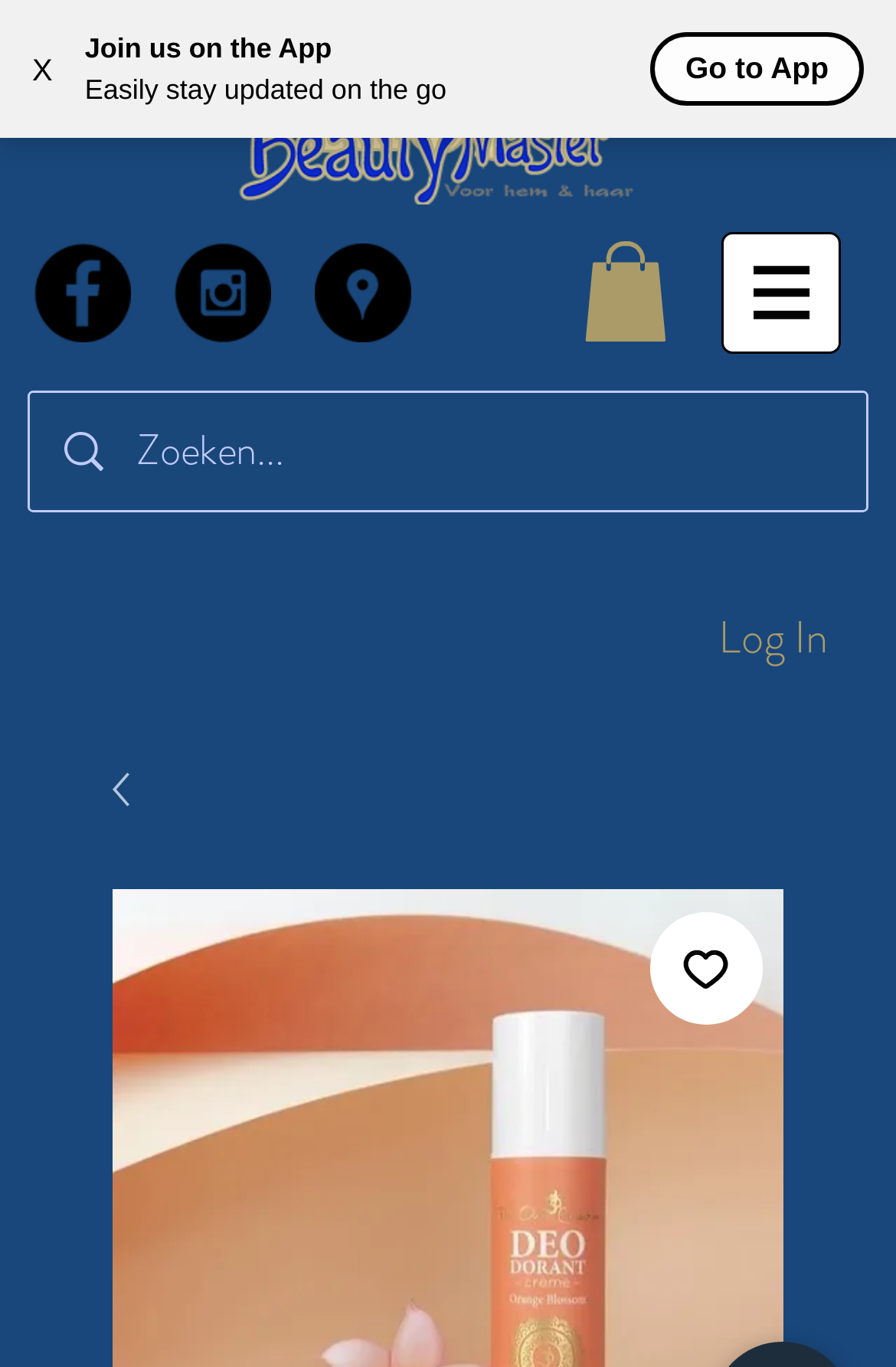Give a one-word or one-phrase response to the question:
What is the name of the deodorant cream?

Orange Blossom